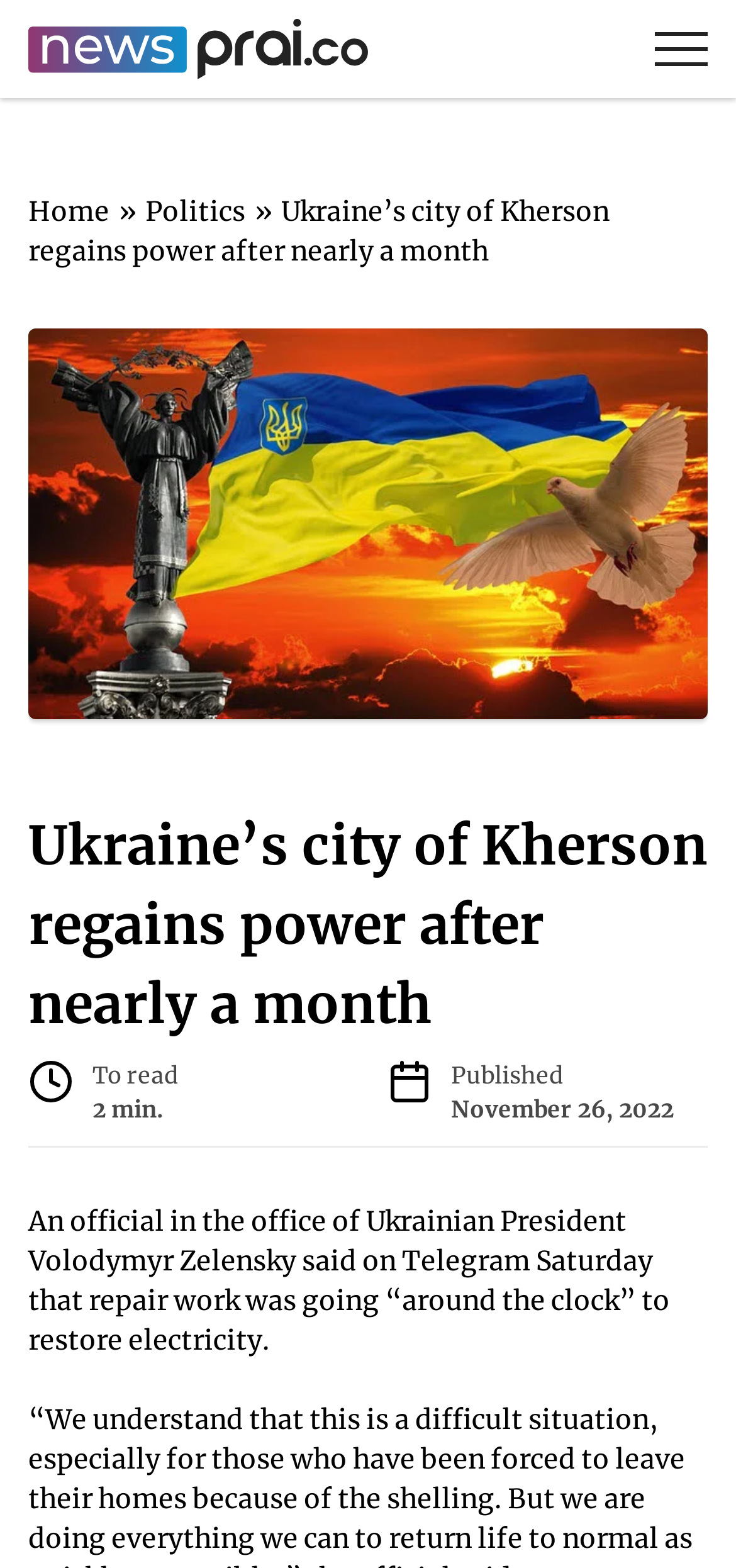How long does it take to read the article?
Make sure to answer the question with a detailed and comprehensive explanation.

The answer can be found near the top of the webpage, where it says 'To read 2 min.' which indicates that the article takes 2 minutes to read.